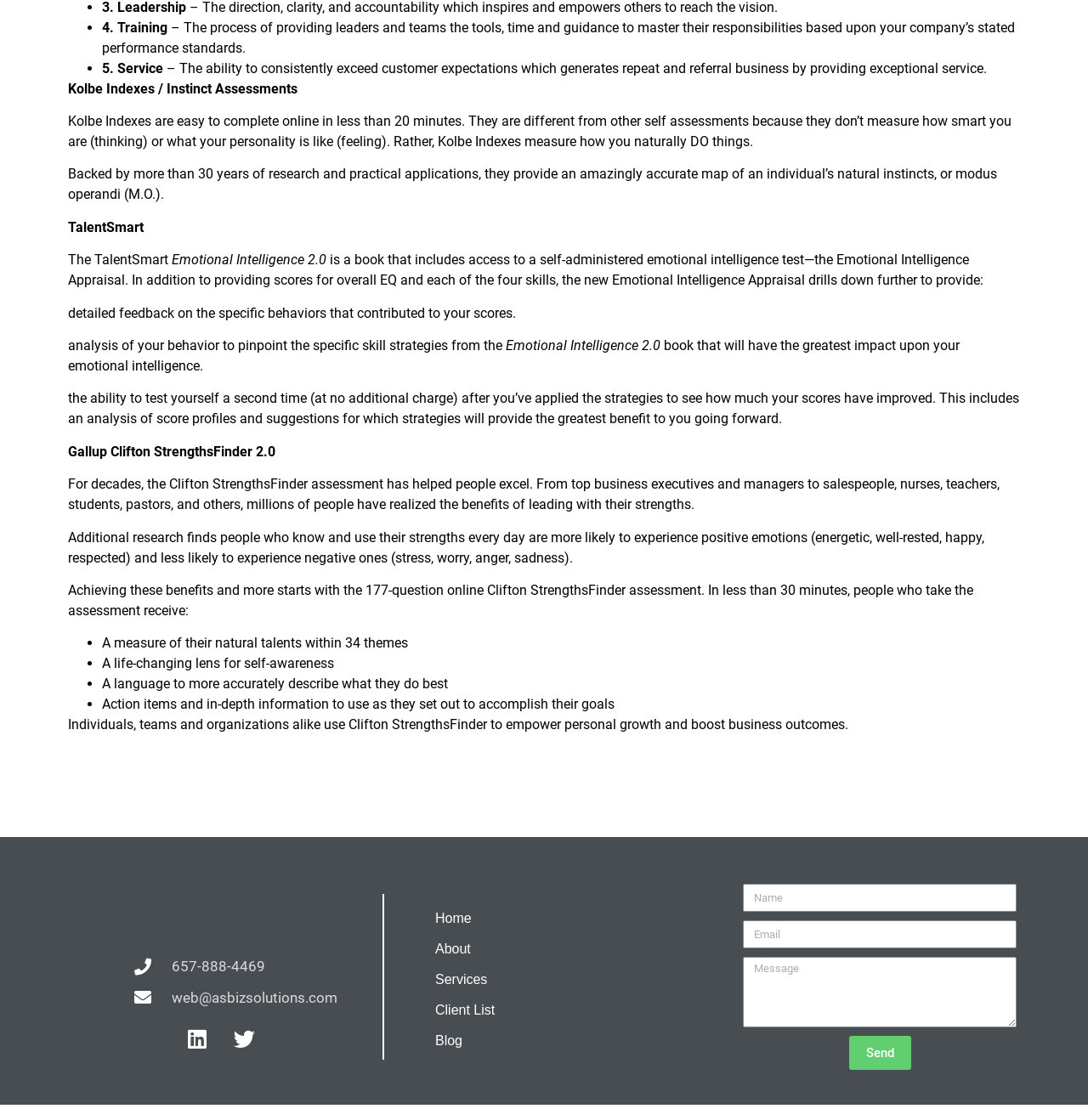Please identify the bounding box coordinates of the element's region that should be clicked to execute the following instruction: "Enter your email in the 'Email' field". The bounding box coordinates must be four float numbers between 0 and 1, i.e., [left, top, right, bottom].

[0.683, 0.822, 0.934, 0.847]